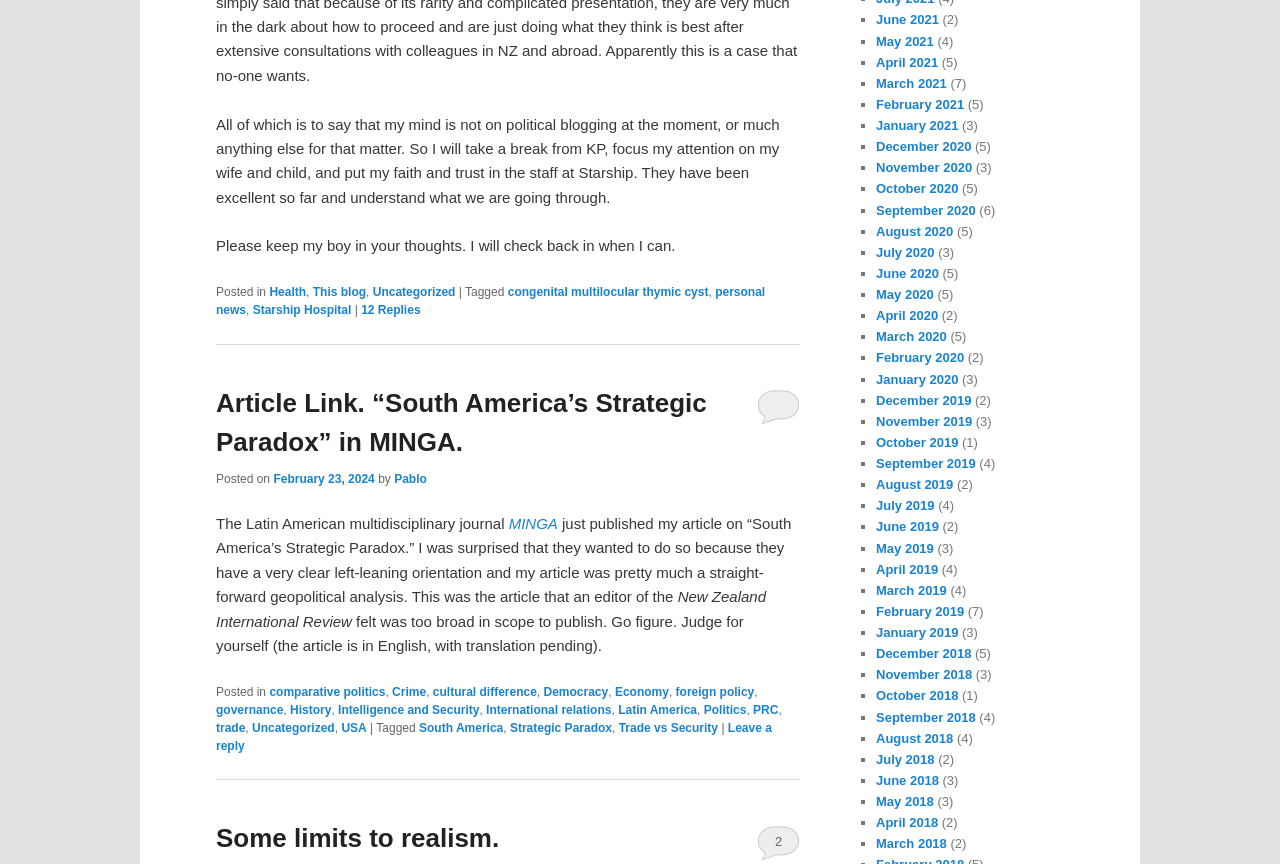What is the author's current focus?
Refer to the screenshot and answer in one word or phrase.

Family